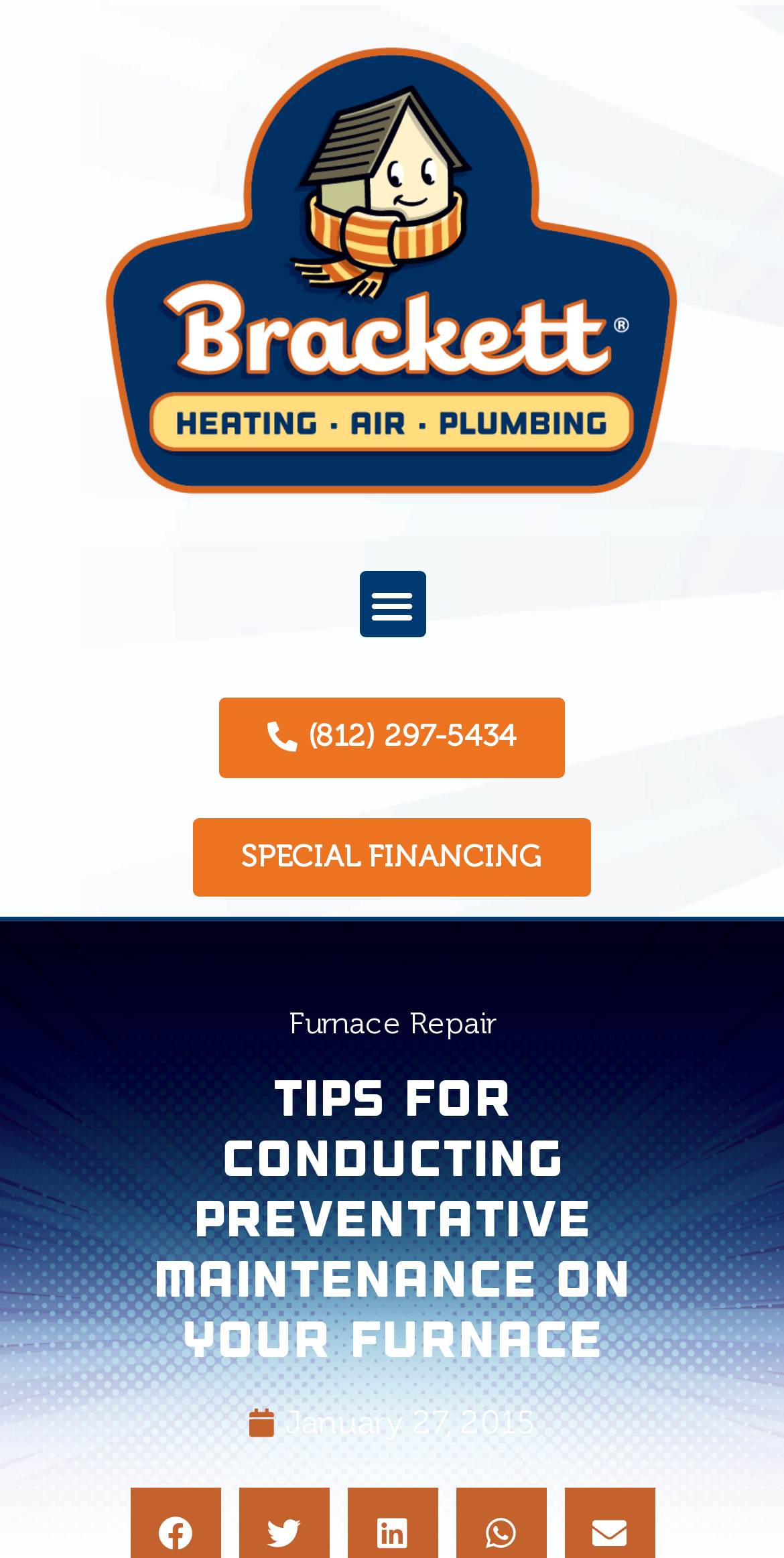Provide a one-word or one-phrase answer to the question:
What is the date mentioned on the webpage?

January 27, 2015